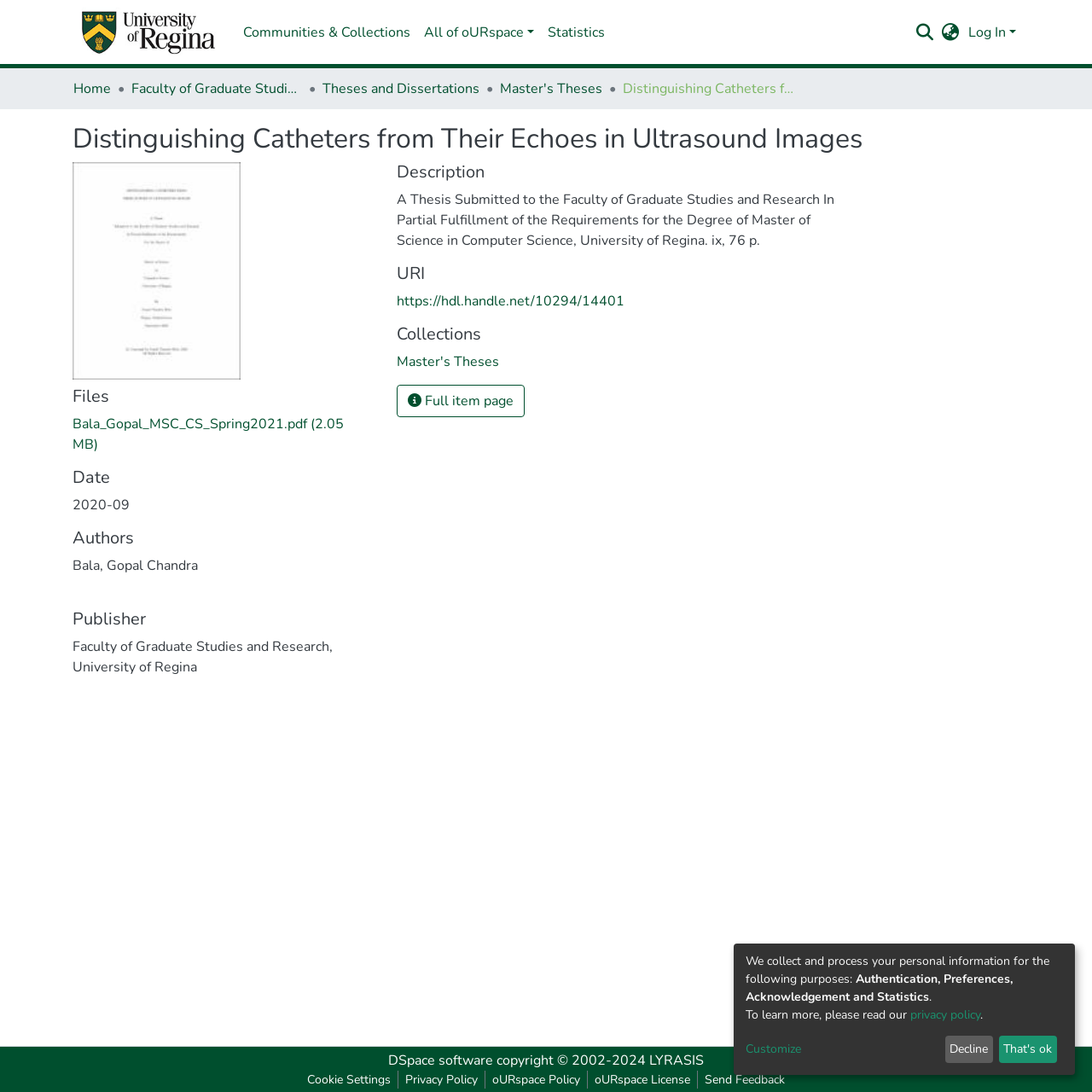What is the purpose of the search bar?
Please provide a single word or phrase based on the screenshot.

To search